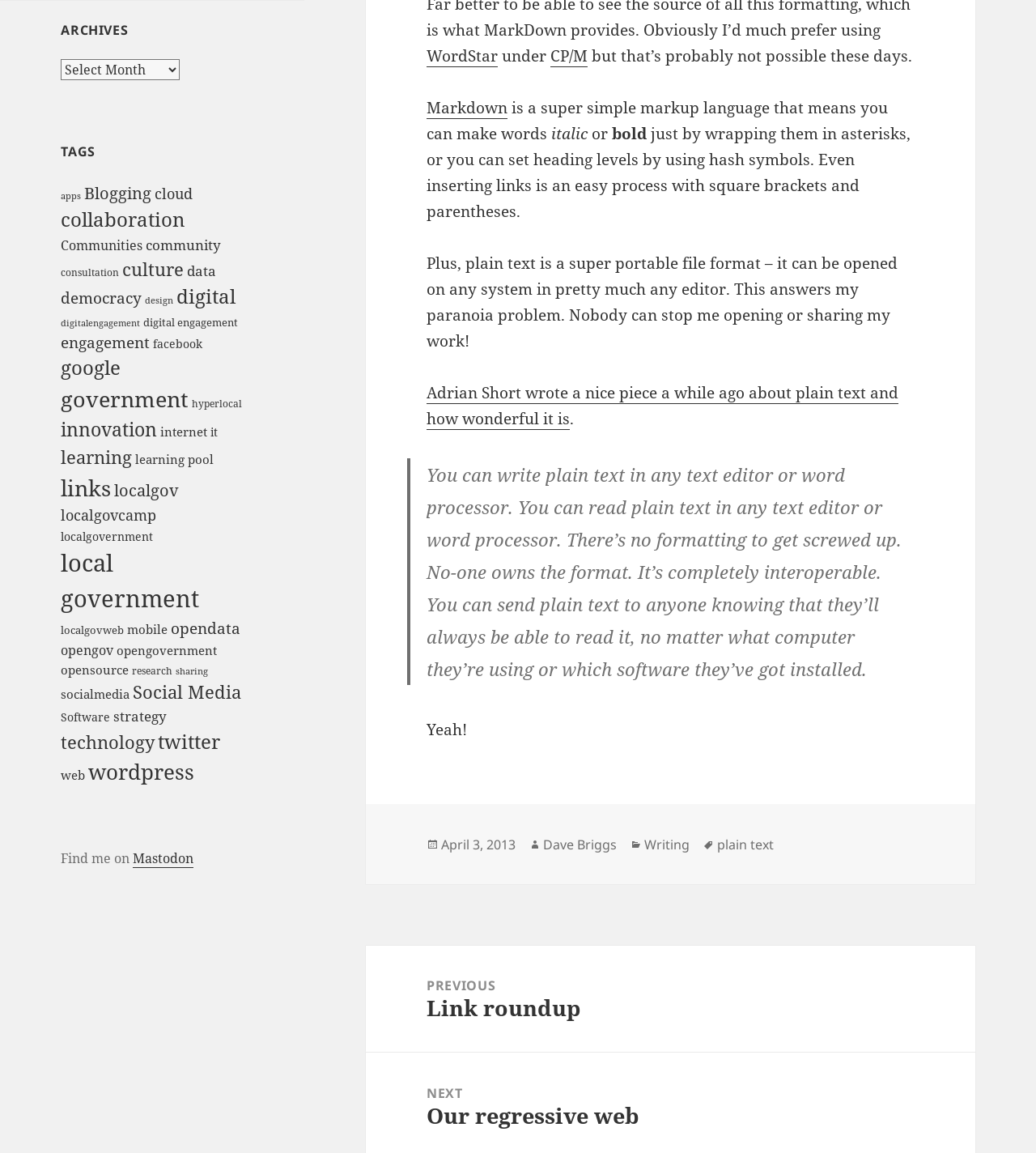Determine the bounding box coordinates of the clickable area required to perform the following instruction: "View WHY GREATER BRIGHTON". The coordinates should be represented as four float numbers between 0 and 1: [left, top, right, bottom].

None